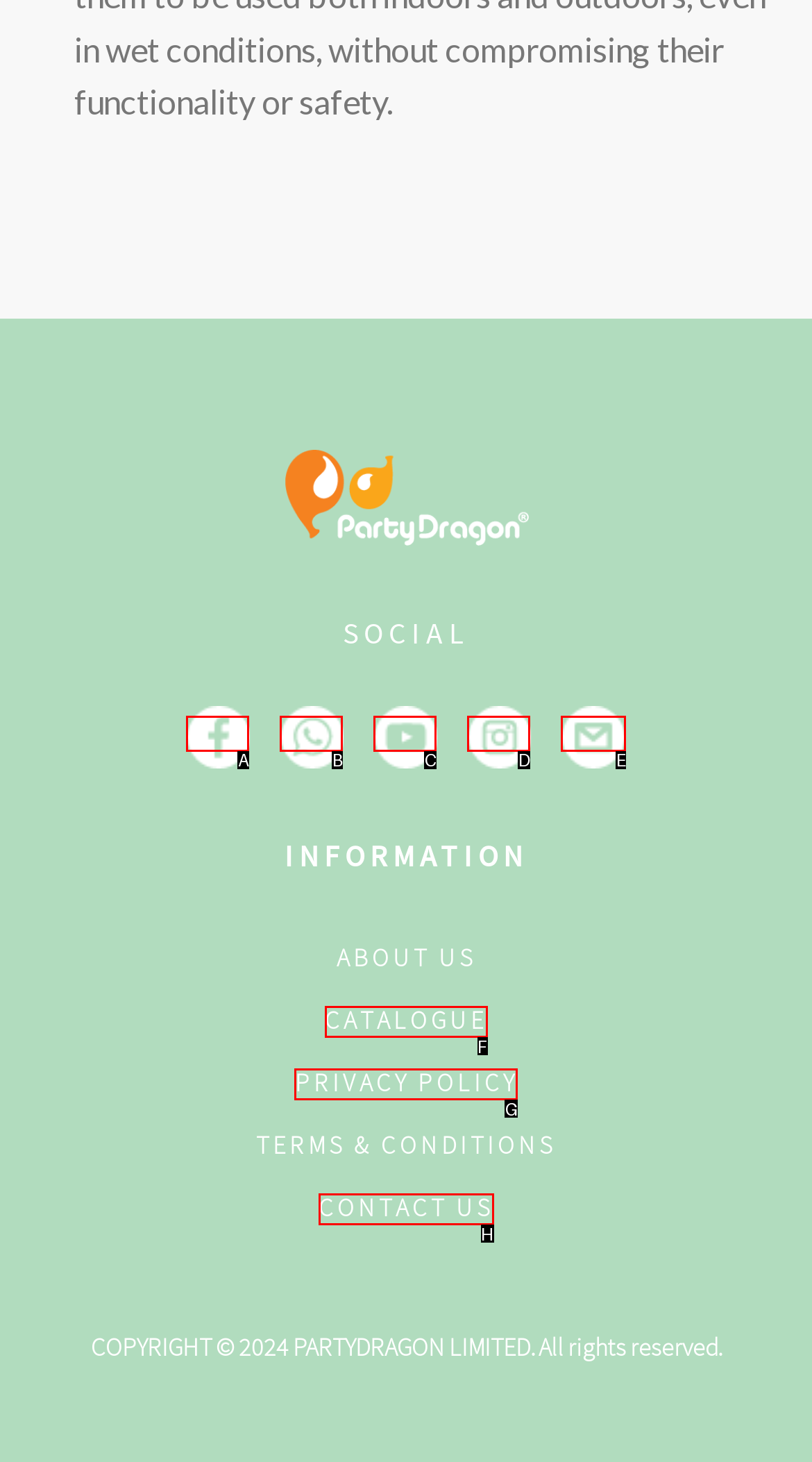Identify the option that corresponds to the given description: CATALOGUE. Reply with the letter of the chosen option directly.

F